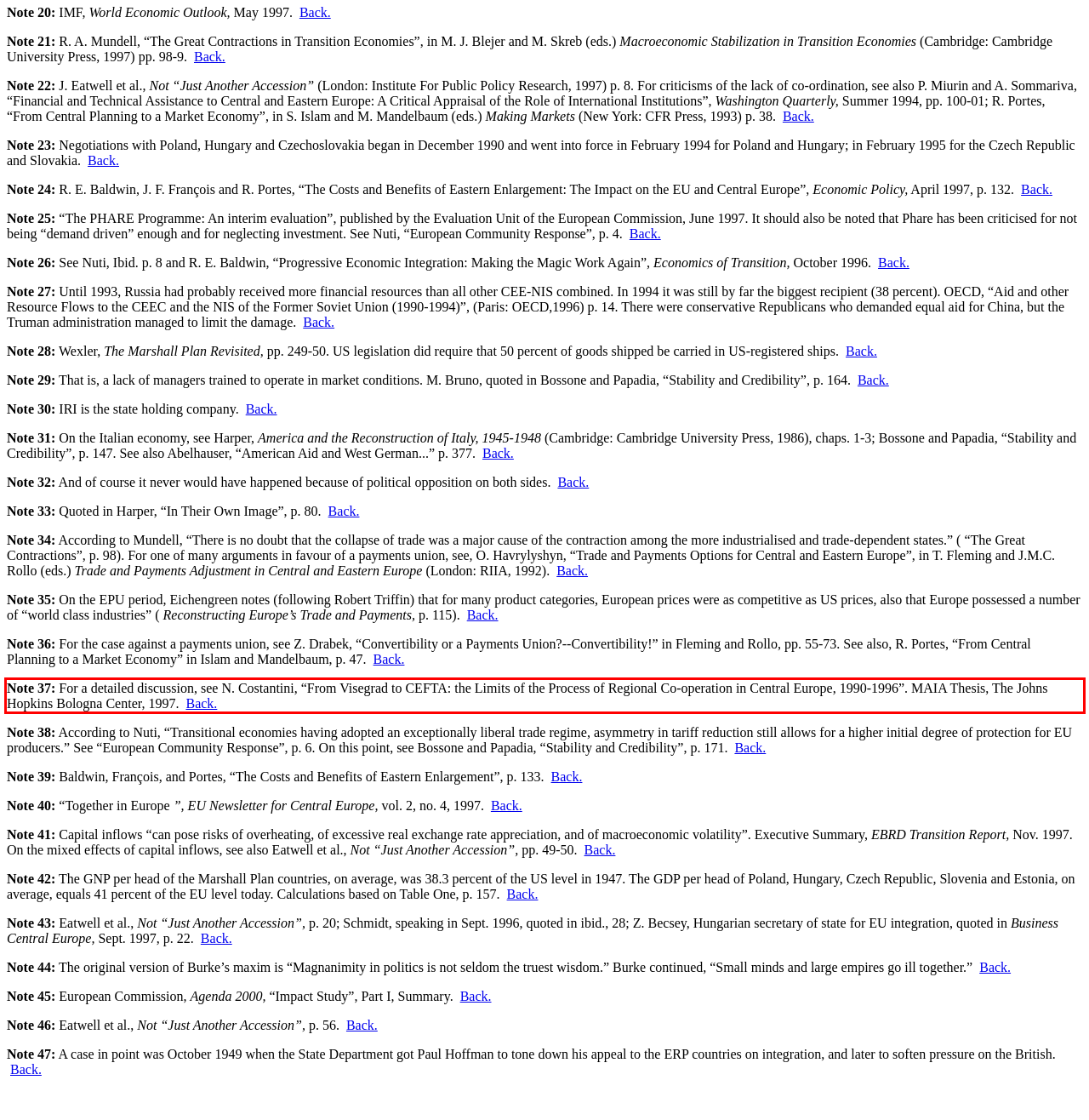Within the provided webpage screenshot, find the red rectangle bounding box and perform OCR to obtain the text content.

Note 37: For a detailed discussion, see N. Costantini, “From Visegrad to CEFTA: the Limits of the Process of Regional Co-operation in Central Europe, 1990-1996”. MAIA Thesis, The Johns Hopkins Bologna Center, 1997. Back.